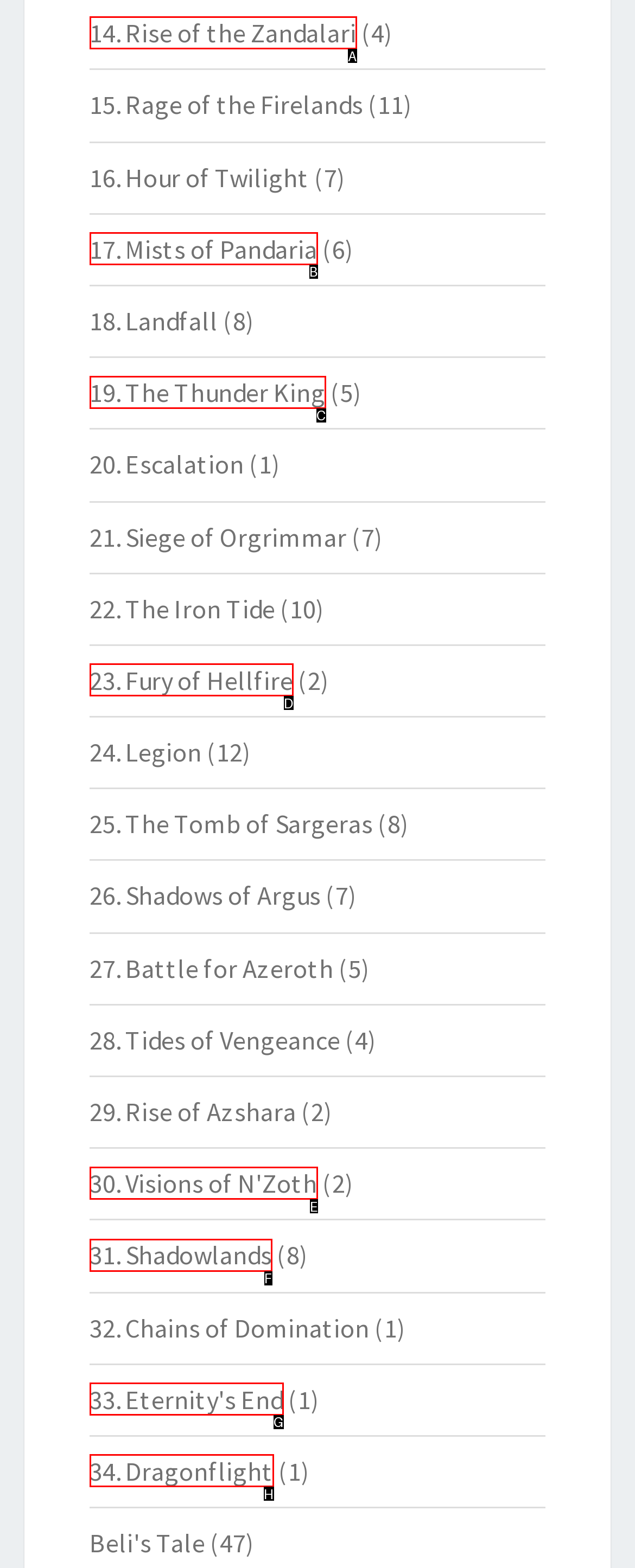Which UI element corresponds to this description: 31. Shadowlands
Reply with the letter of the correct option.

F